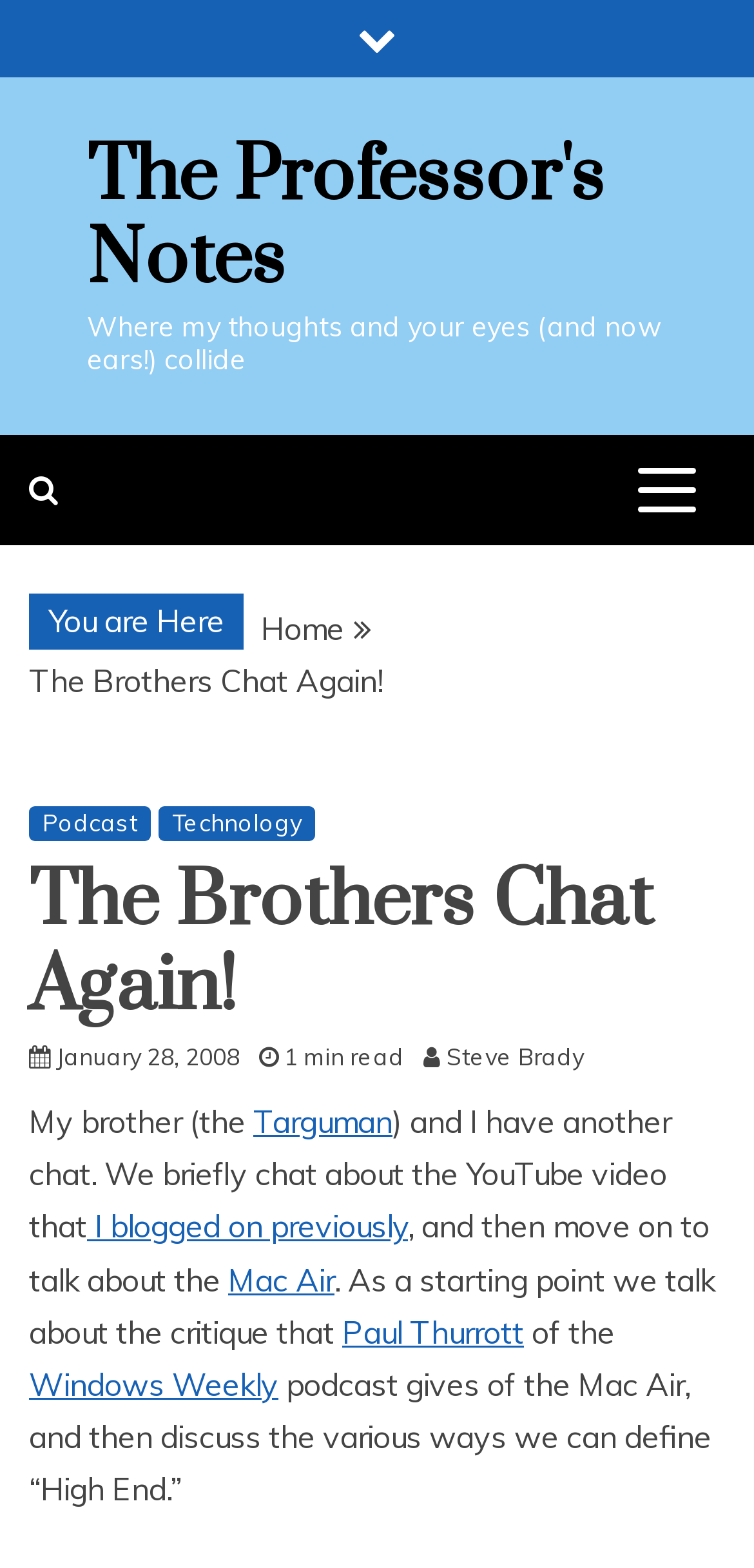What is the topic of the podcast discussed?
Based on the image, provide your answer in one word or phrase.

Mac Air